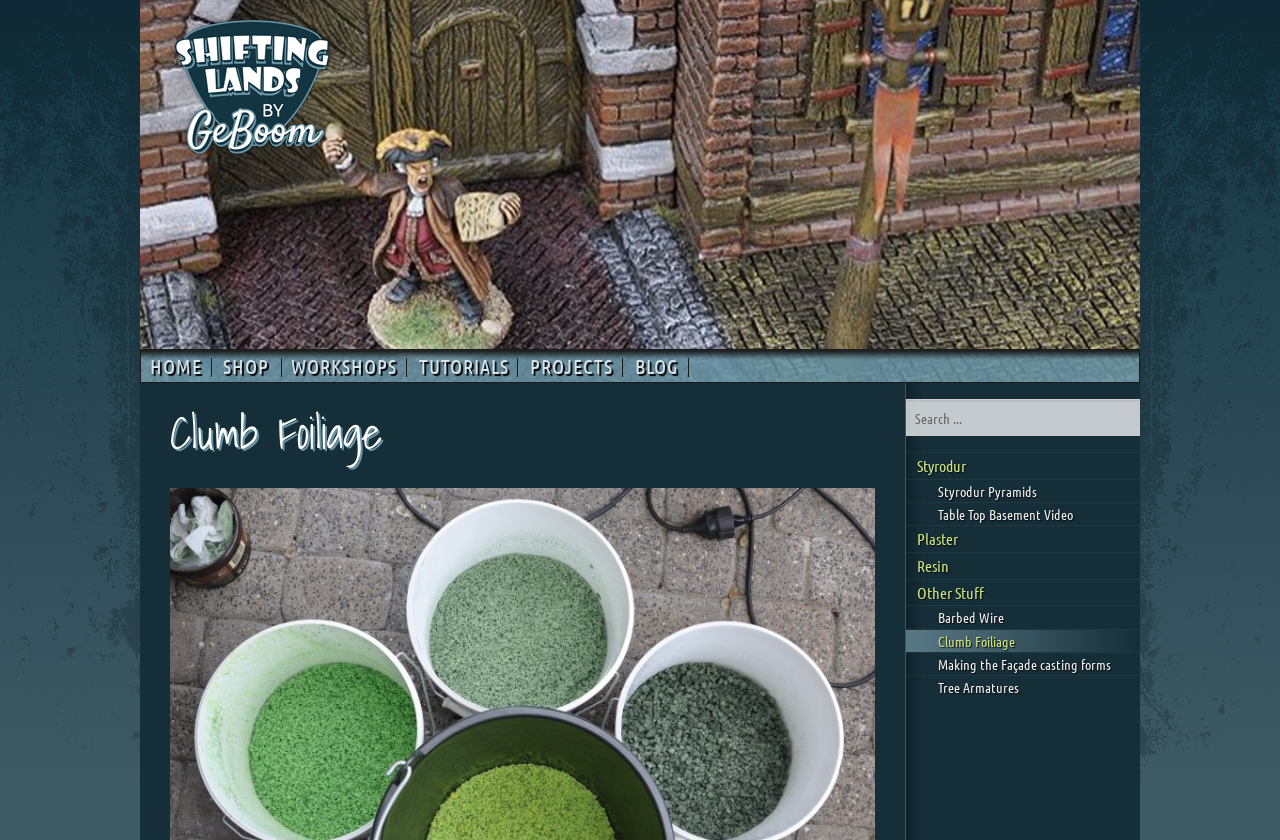Could you determine the bounding box coordinates of the clickable element to complete the instruction: "search for something"? Provide the coordinates as four float numbers between 0 and 1, i.e., [left, top, right, bottom].

[0.708, 0.475, 0.891, 0.519]